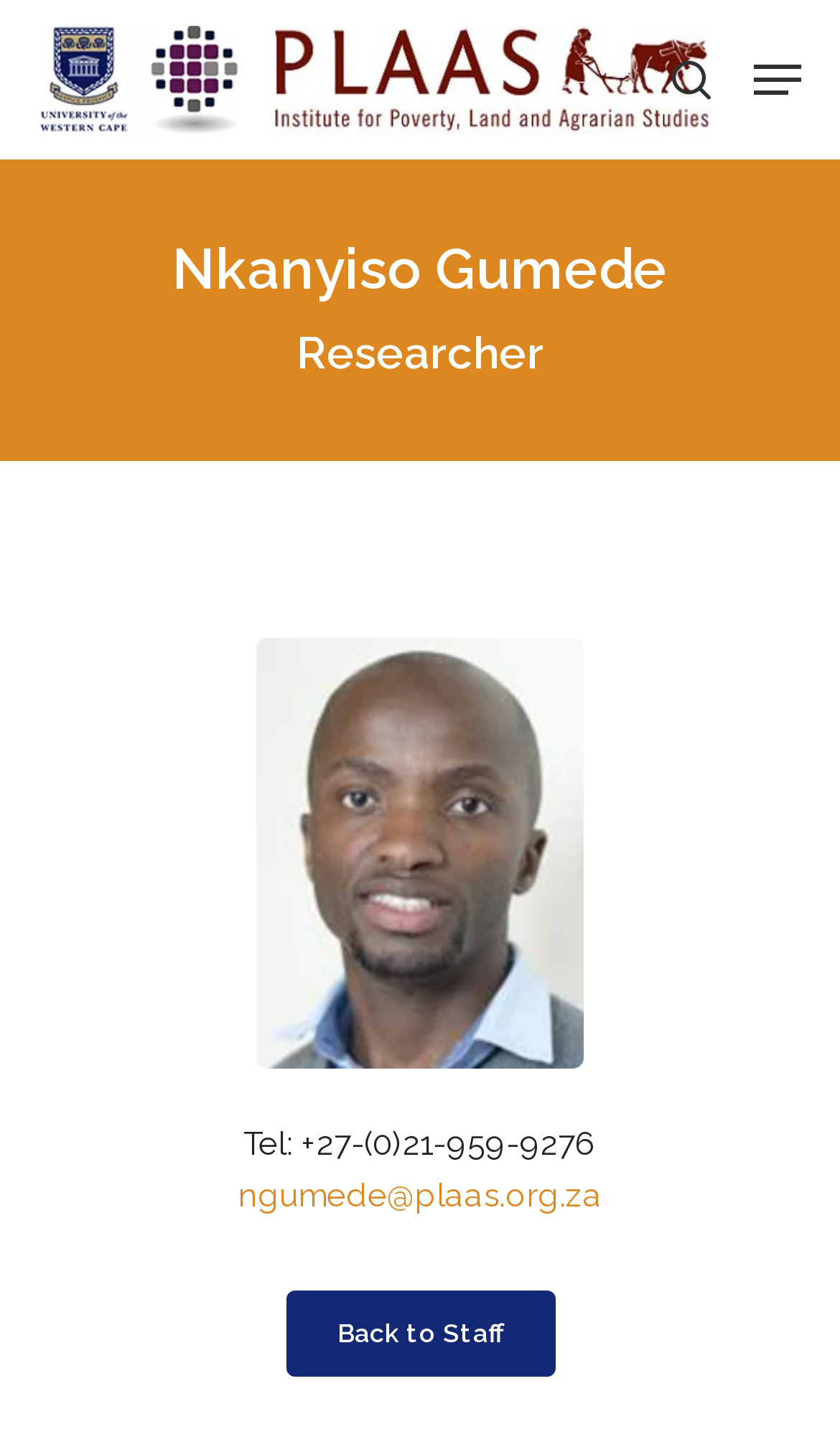Is the navigation menu expanded?
Using the image, give a concise answer in the form of a single word or short phrase.

False